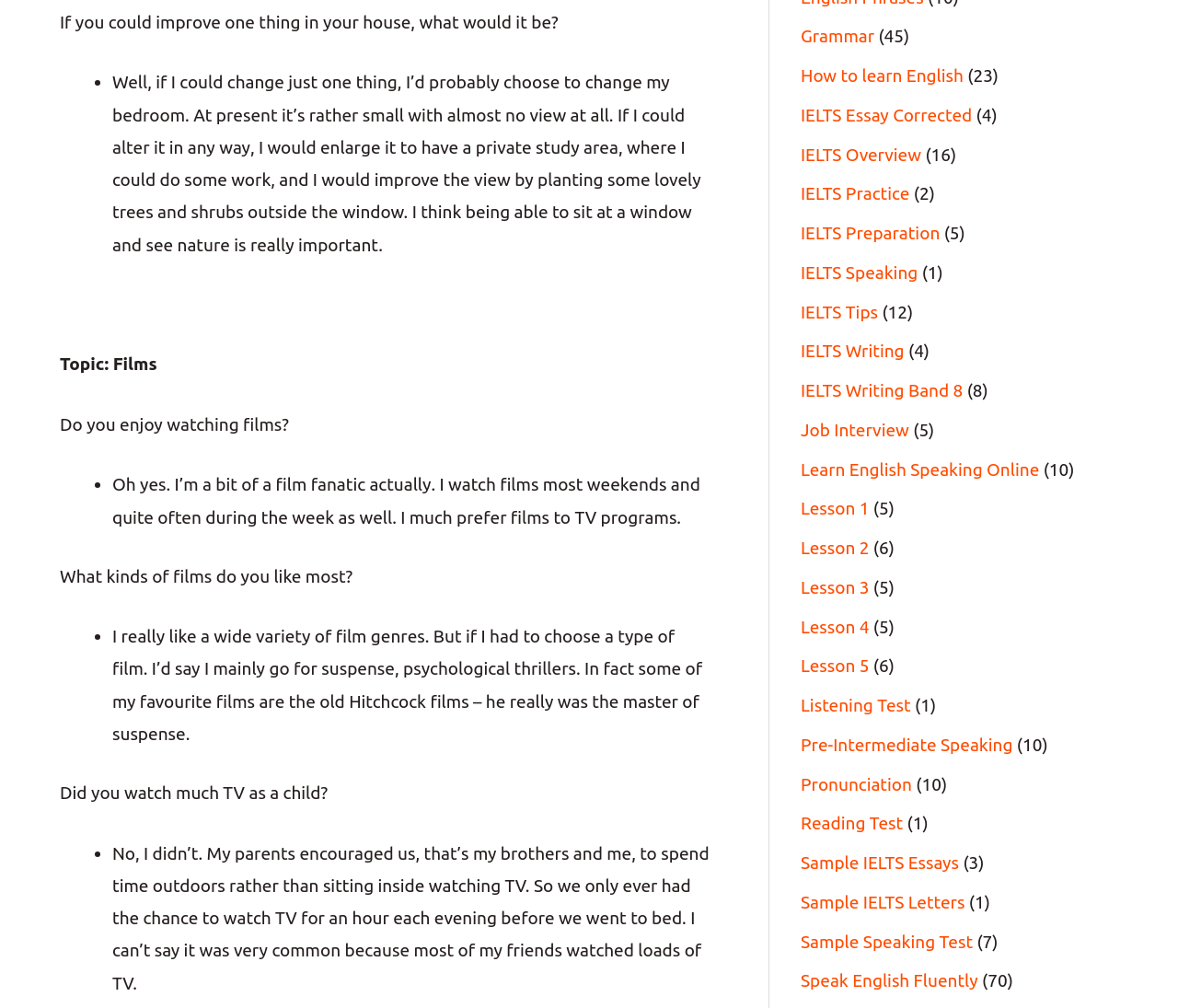Look at the image and give a detailed response to the following question: What is the topic of the first question?

The first question is 'Do you enjoy watching films?' which is under the topic 'Films'.